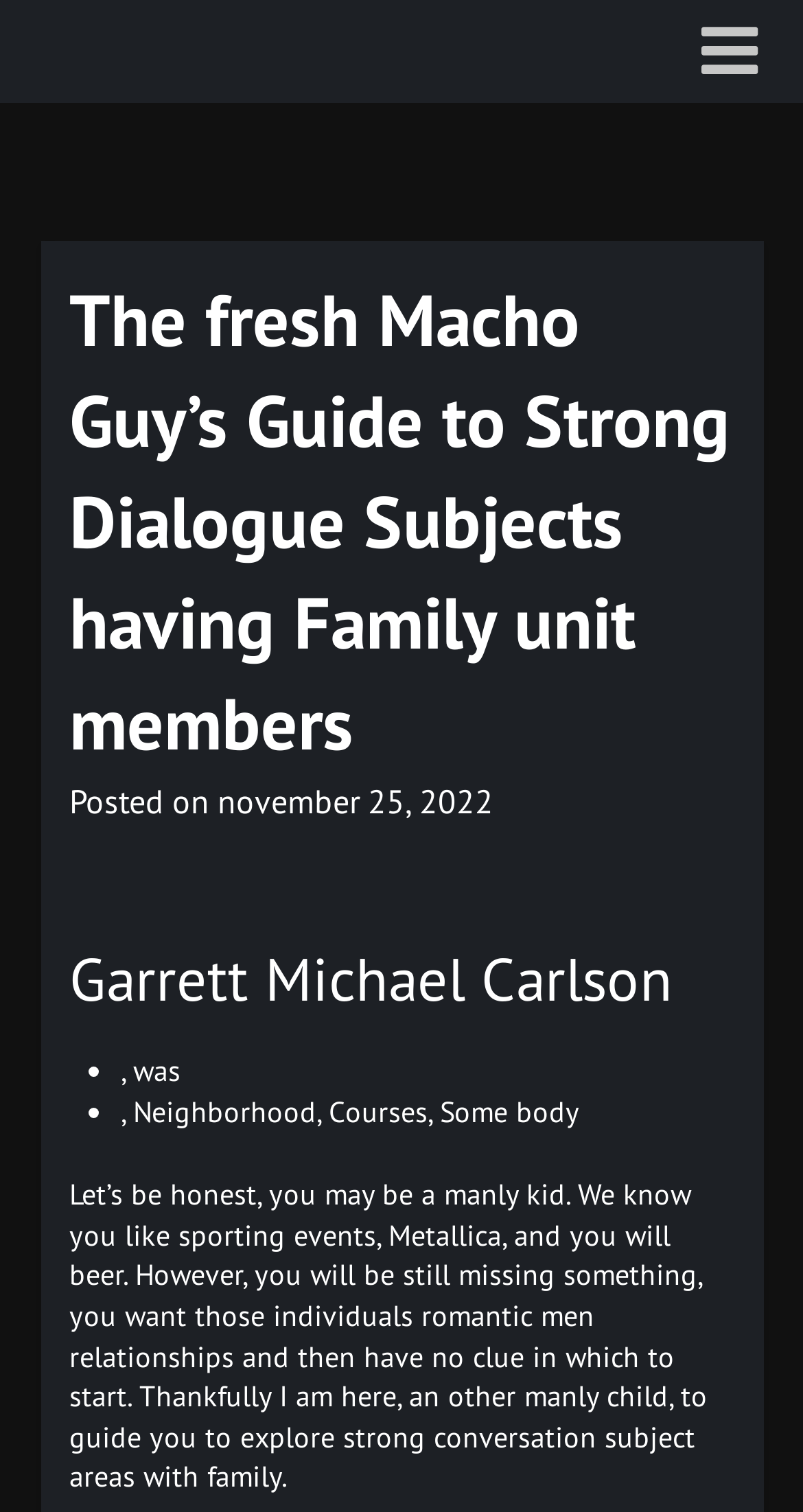Locate the primary heading on the webpage and return its text.

The fresh Macho Guy’s Guide to Strong Dialogue Subjects having Family unit members